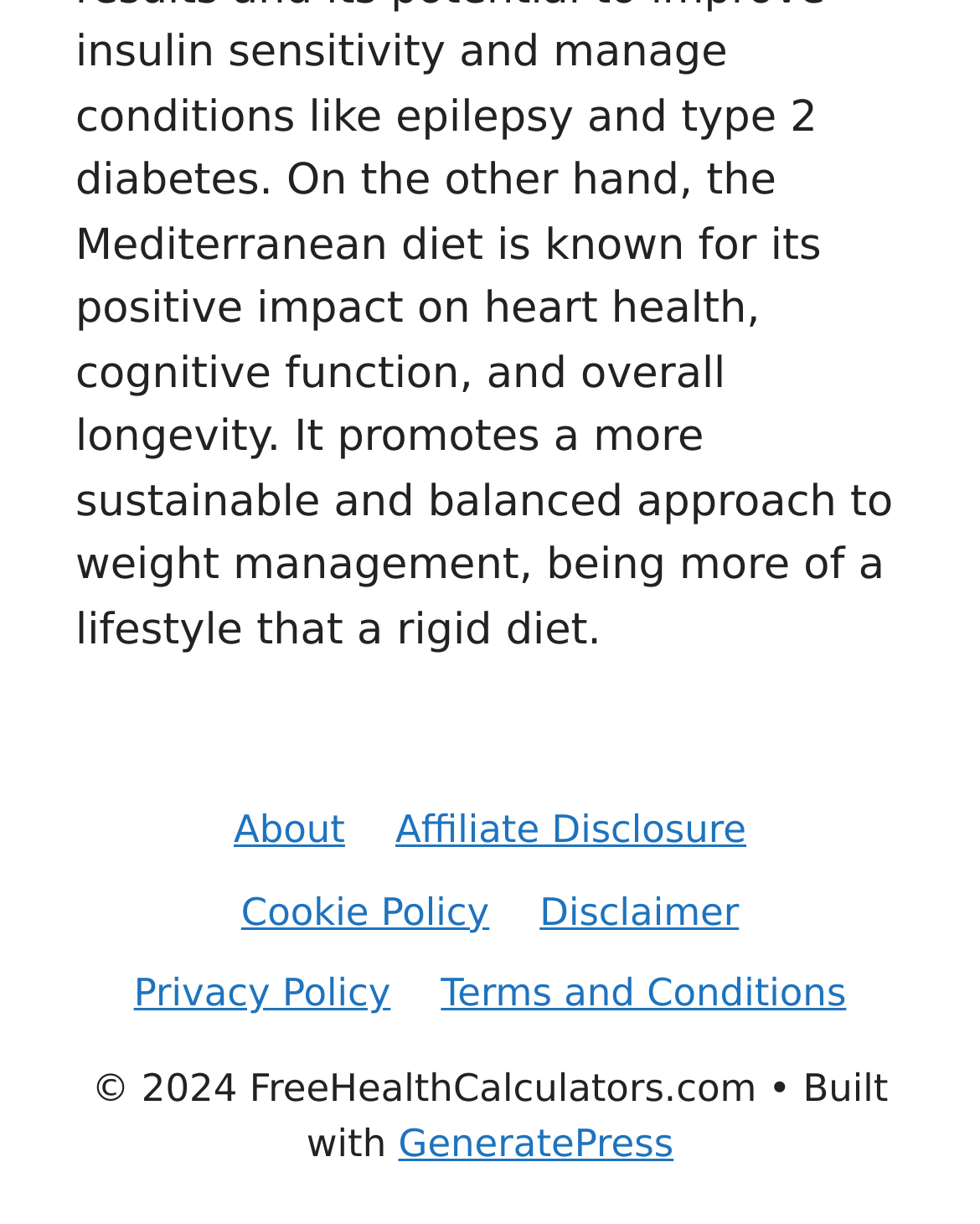What is the theme or framework used to build the website?
Based on the visual details in the image, please answer the question thoroughly.

I found the answer by looking at the text '• Built with' followed by a link to 'GeneratePress', which suggests that GeneratePress is the theme or framework used to build the website.